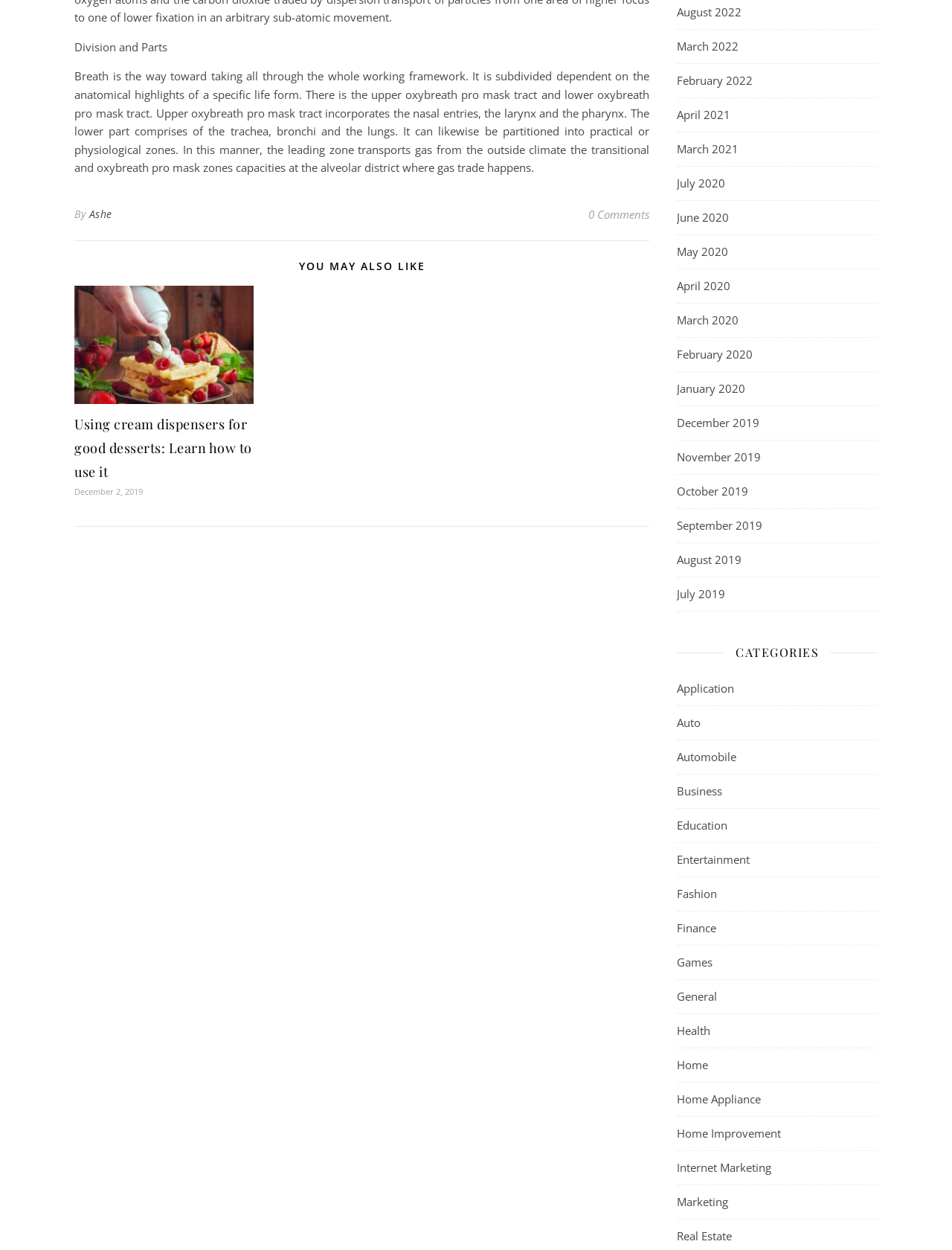What is the upper oxybreath pro mask tract composed of?
Using the visual information, respond with a single word or phrase.

nasal entries, larynx, and pharynx